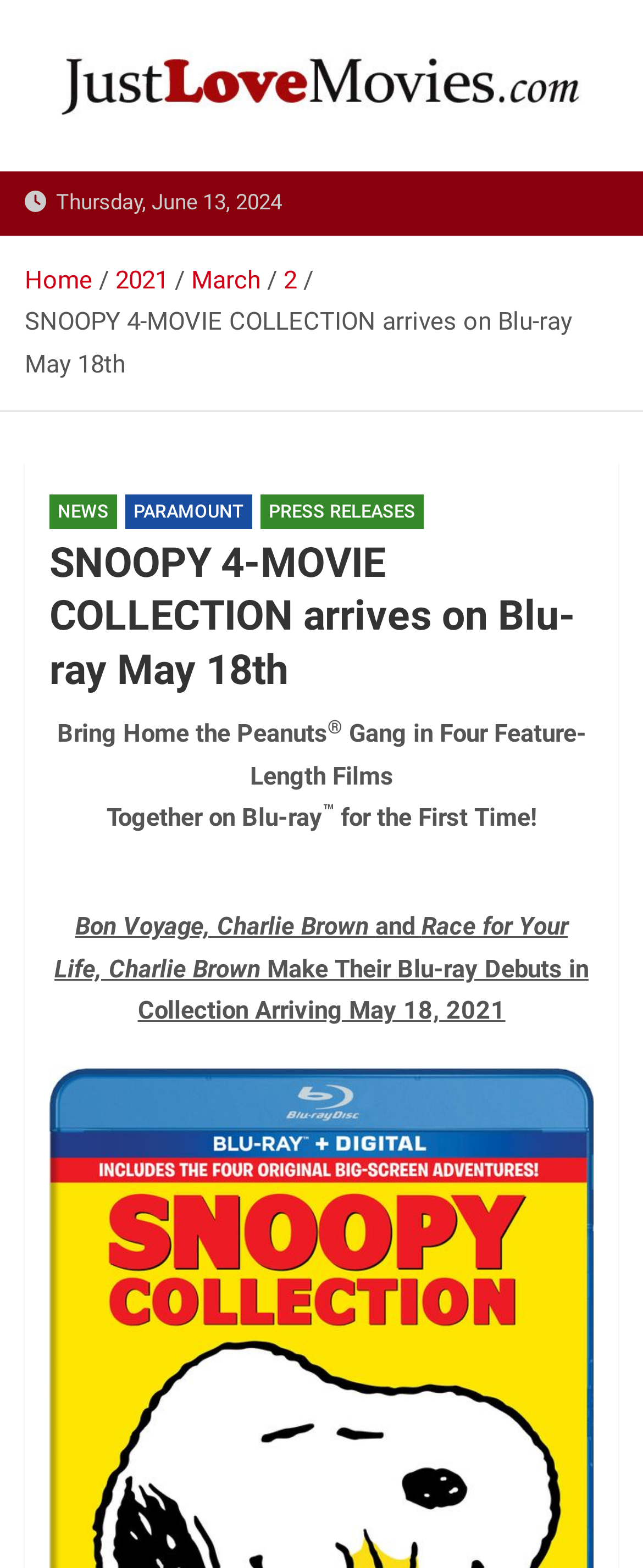Examine the image and give a thorough answer to the following question:
What is the format of the movie collection?

The format of the movie collection can be found in the text 'SNOOPY 4-MOVIE COLLECTION arrives on Blu-ray May 18th' which is located in the navigation section of the webpage, indicating that the collection will be released on Blu-ray.